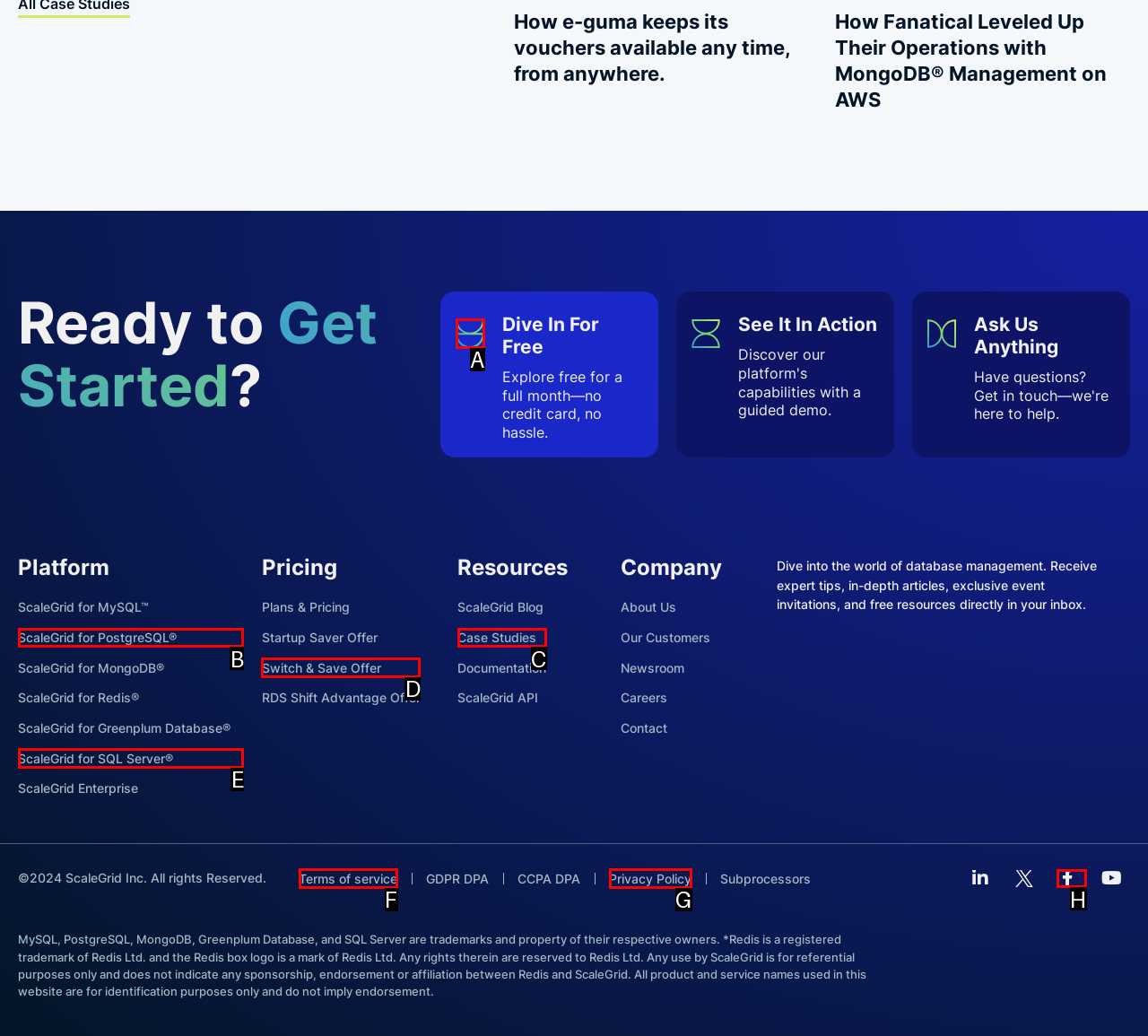From the given options, indicate the letter that corresponds to the action needed to complete this task: Click on 'Dive in for free'. Respond with only the letter.

A